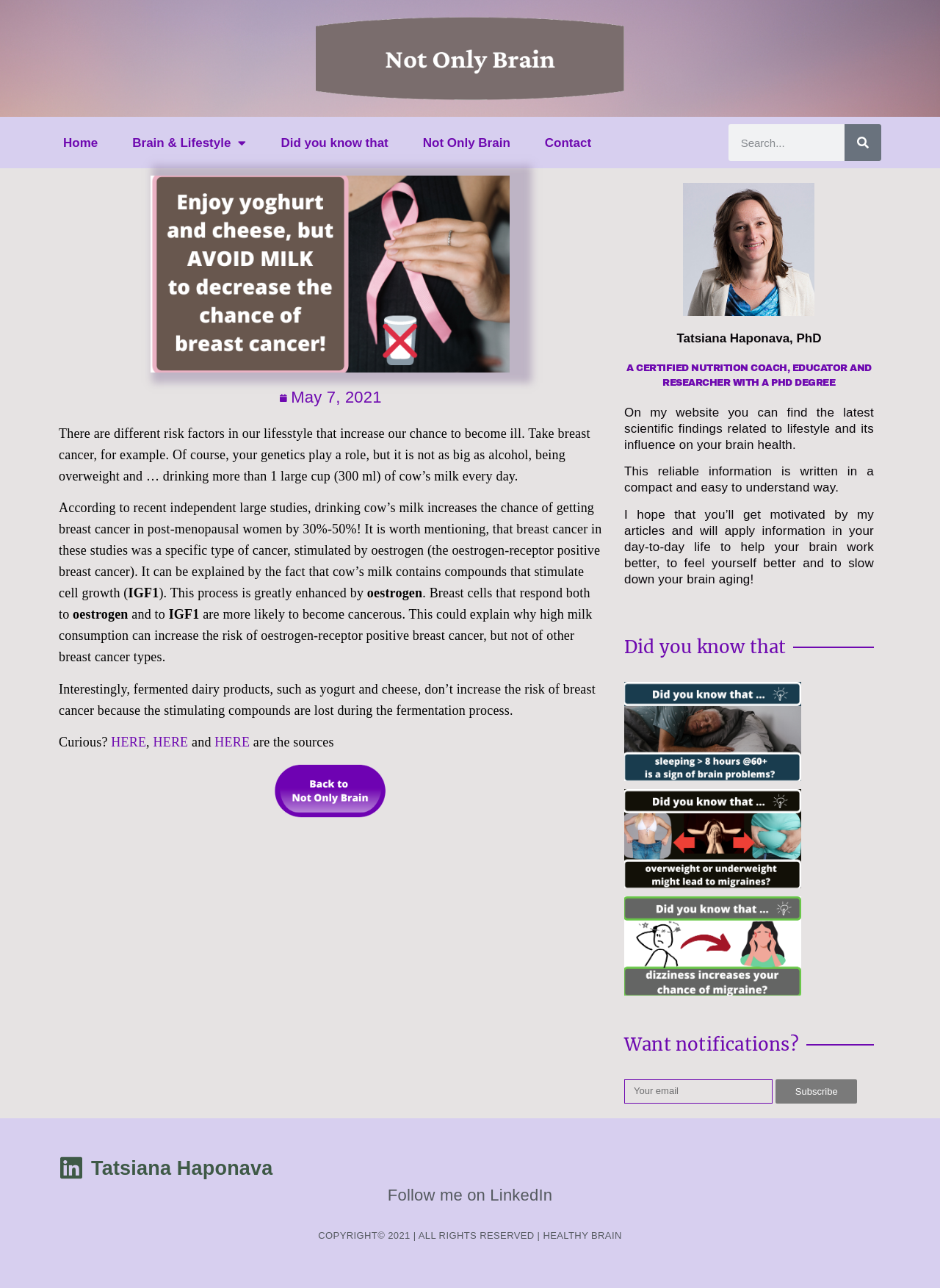What is the purpose of the website?
Answer the question in a detailed and comprehensive manner.

I found the answer by reading the static text 'On my website you can find the latest scientific findings related to lifestyle and its influence on your brain health.' and subsequent paragraphs, which indicate that the website aims to provide information on lifestyle and brain health.